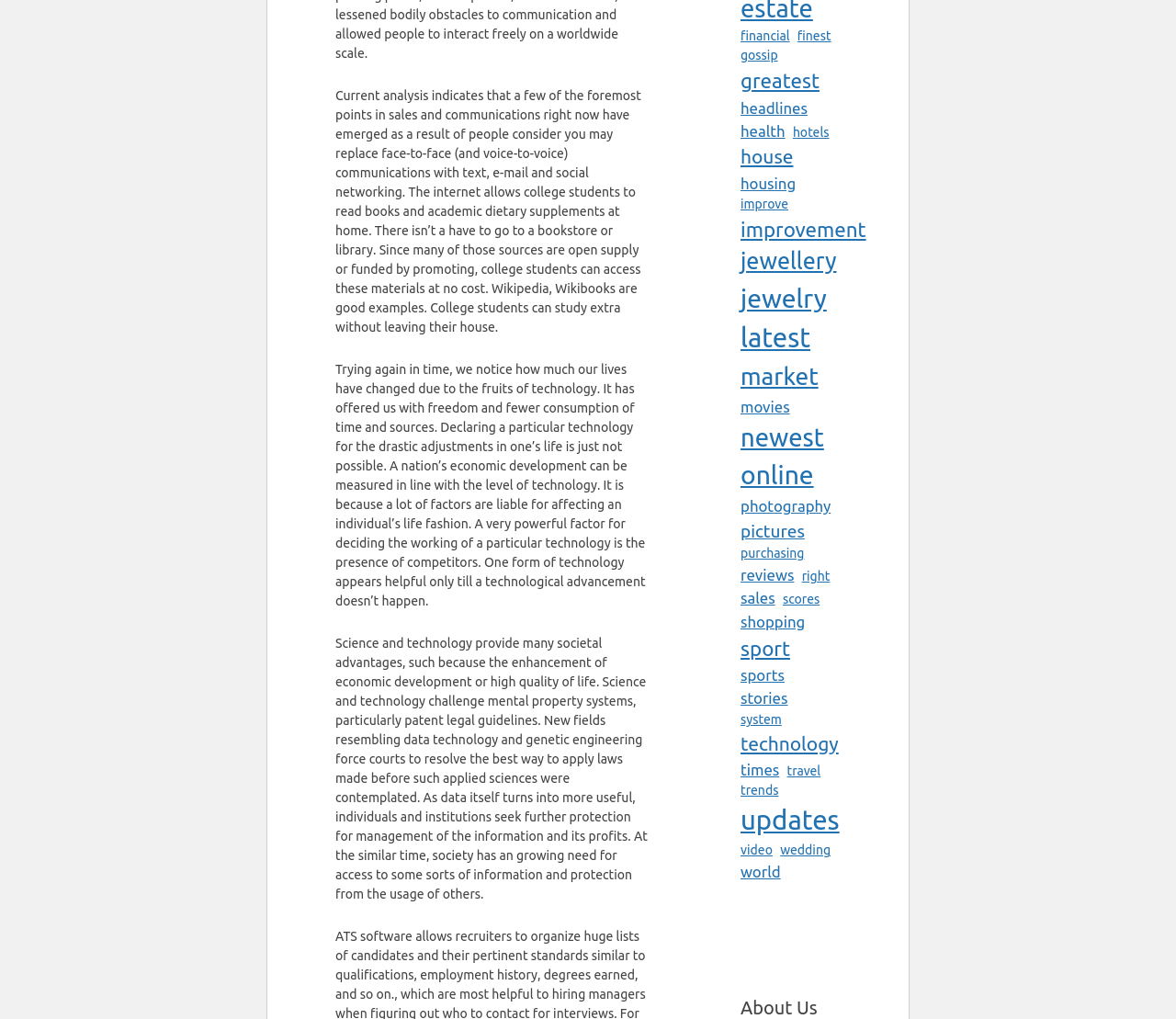Could you please study the image and provide a detailed answer to the question:
How many links are related to 'latest' news?

According to the link element with the text 'latest', it has 13 items, indicating that there are 13 related links or resources available for the latest news or updates.